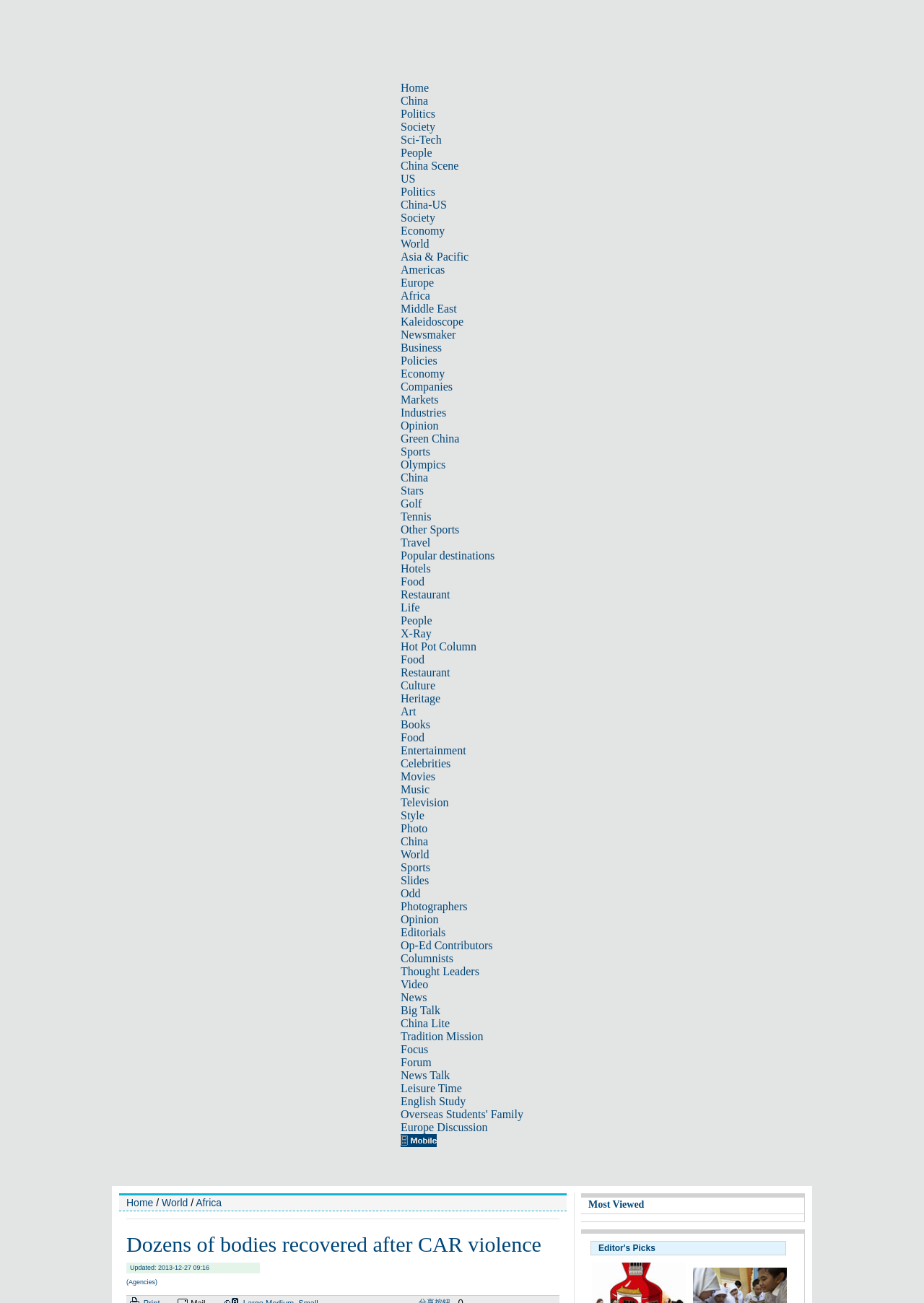Kindly determine the bounding box coordinates for the area that needs to be clicked to execute this instruction: "Click on the 'Opinion' link".

[0.434, 0.322, 0.475, 0.331]